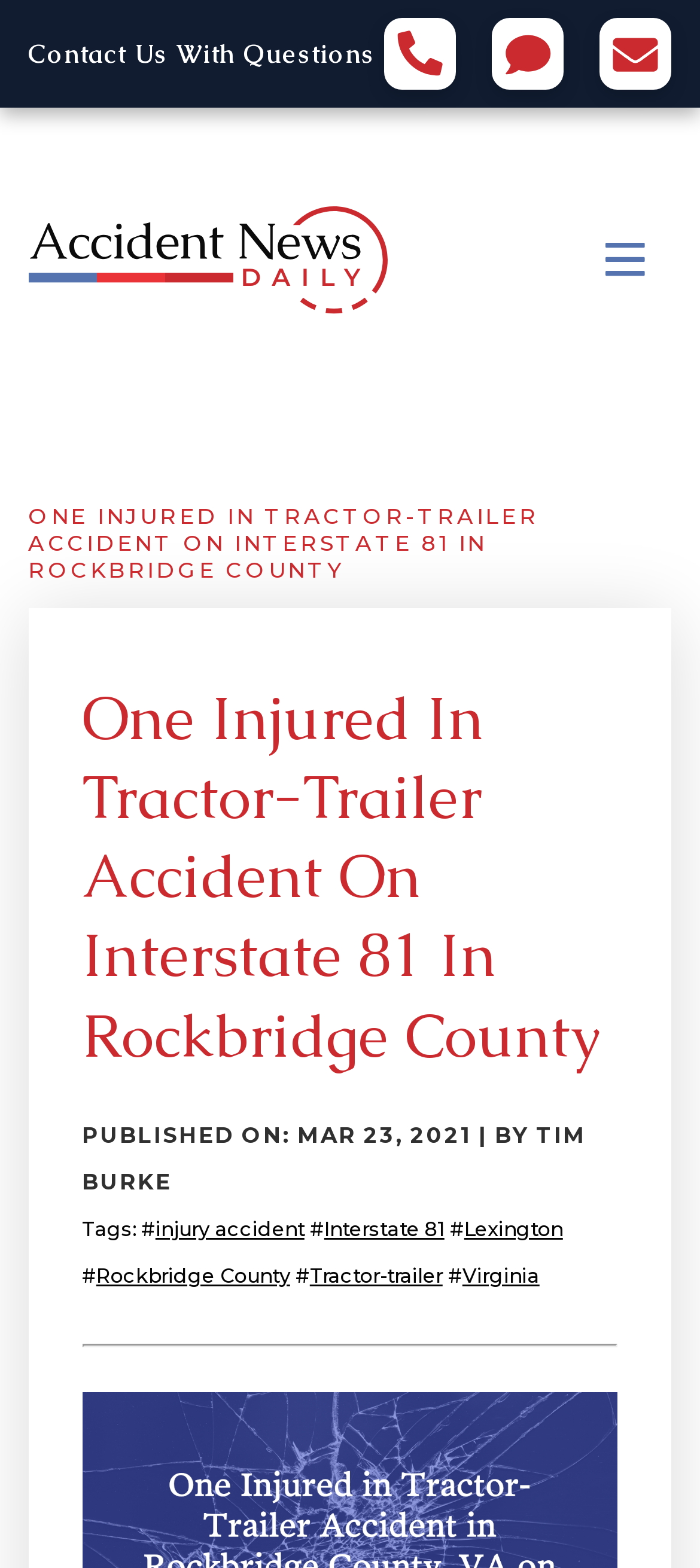Bounding box coordinates must be specified in the format (top-left x, top-left y, bottom-right x, bottom-right y). All values should be floating point numbers between 0 and 1. What are the bounding box coordinates of the UI element described as: Prev

None